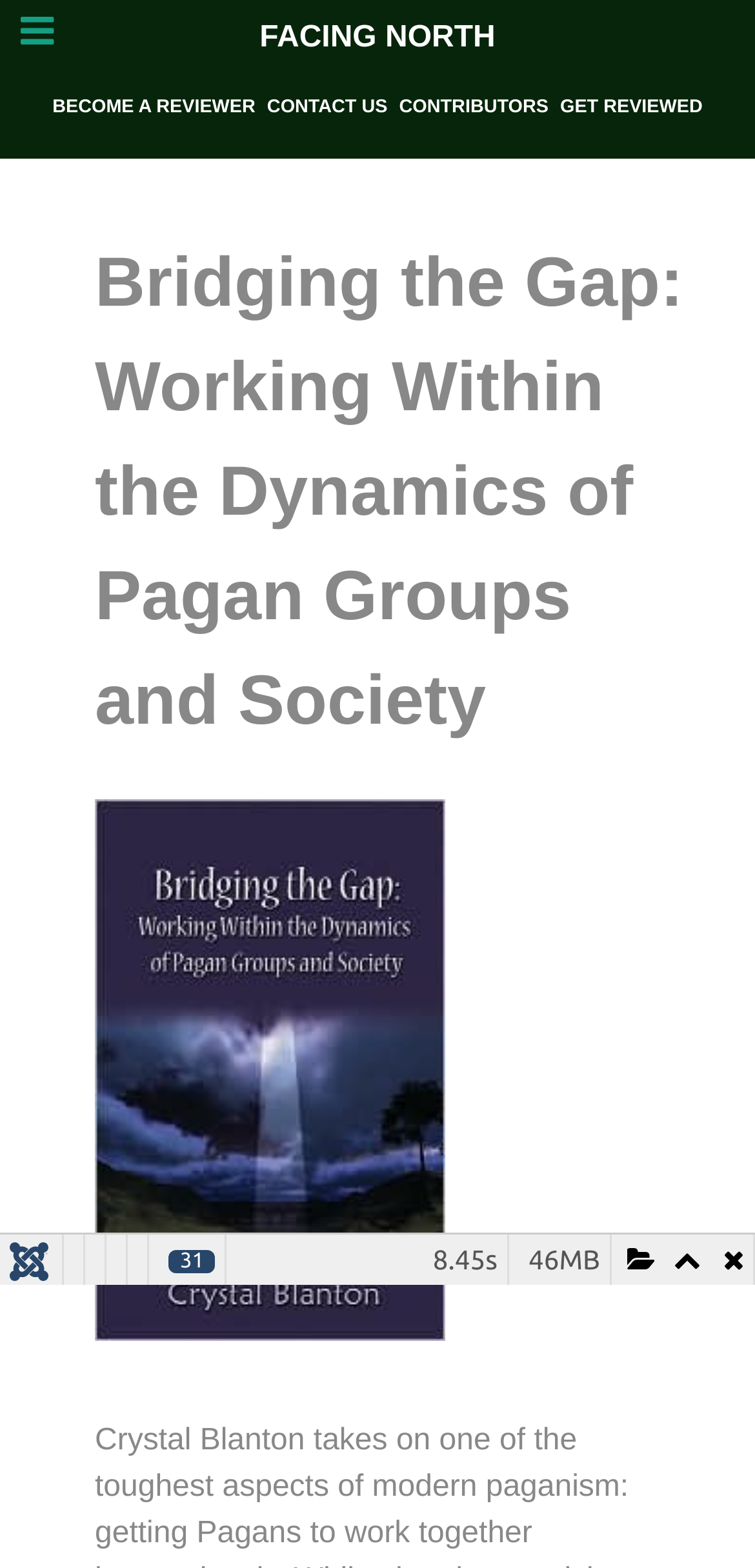Please specify the coordinates of the bounding box for the element that should be clicked to carry out this instruction: "visit CONTACT US page". The coordinates must be four float numbers between 0 and 1, formatted as [left, top, right, bottom].

[0.354, 0.062, 0.513, 0.075]